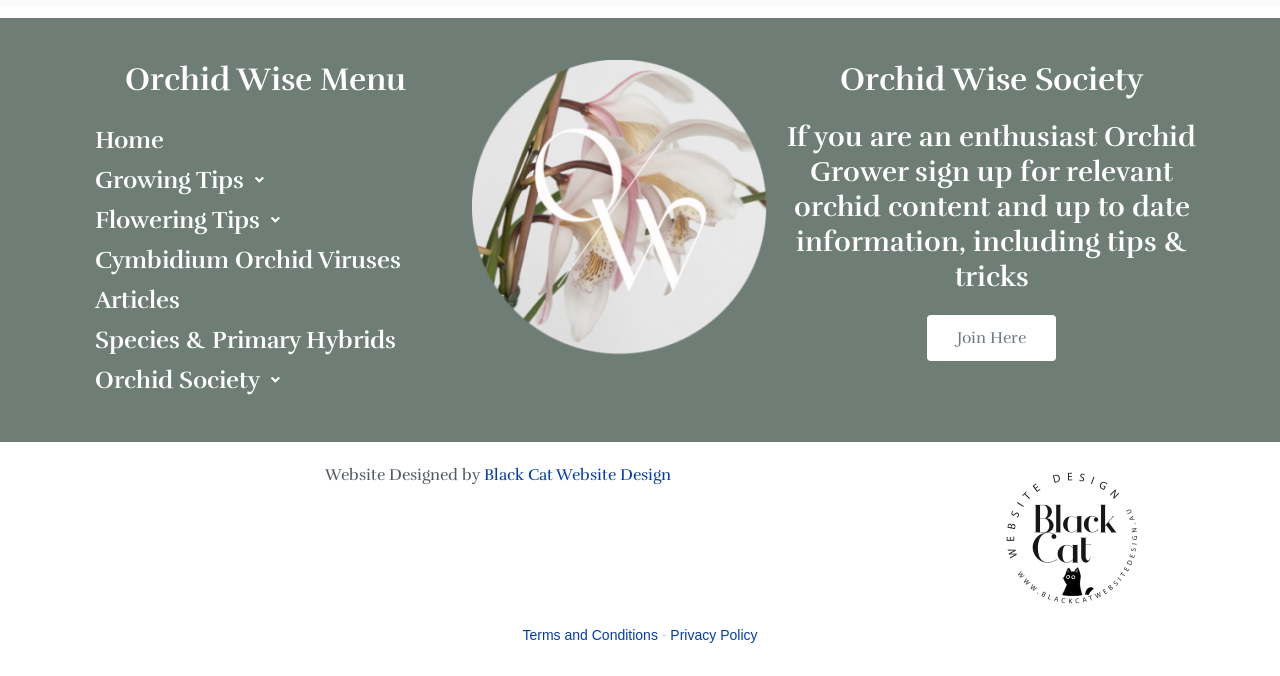Pinpoint the bounding box coordinates of the clickable element to carry out the following instruction: "Join the Orchid Wise Society."

[0.724, 0.466, 0.825, 0.534]